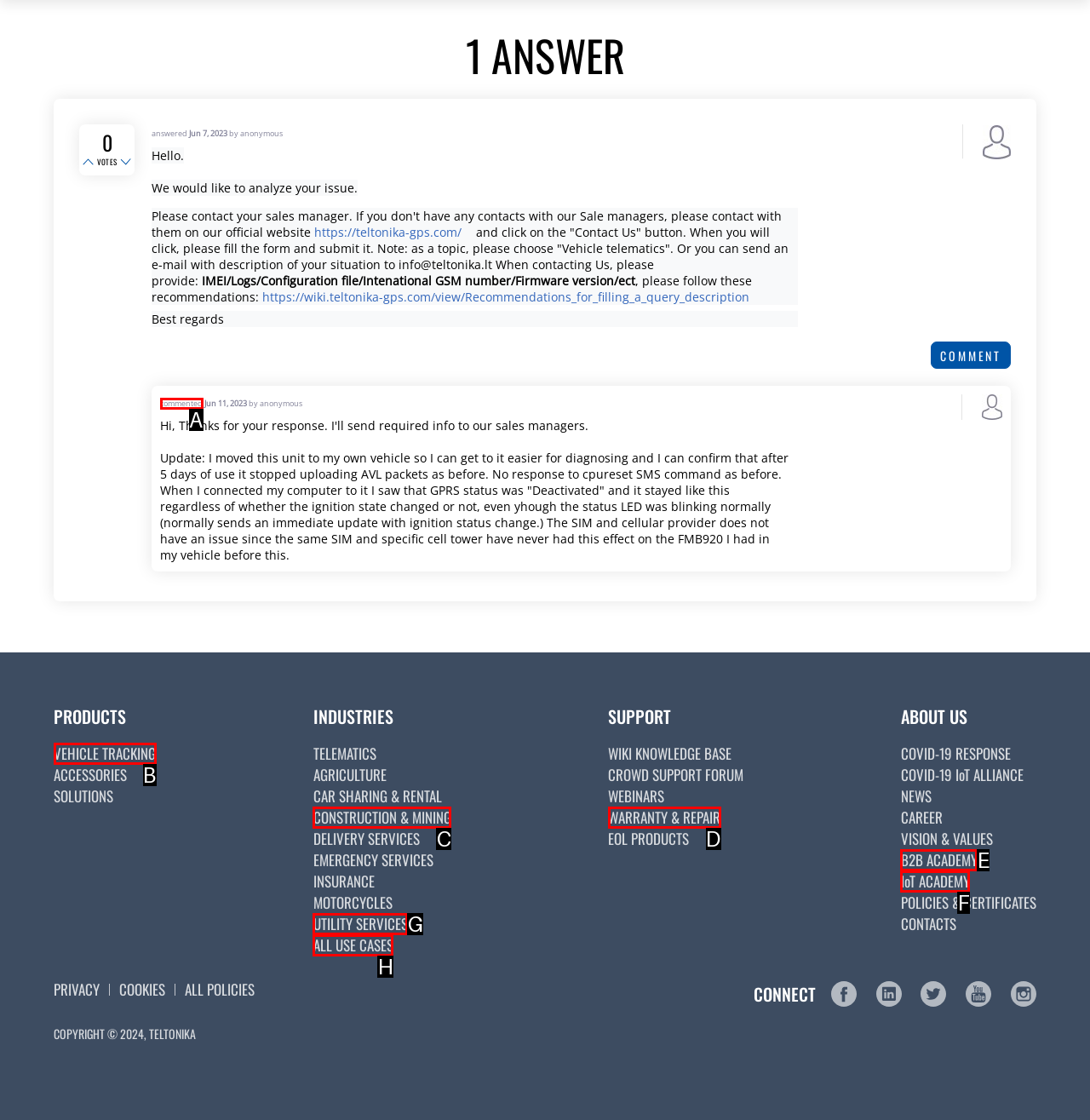Select the correct option based on the description: All Use Cases
Answer directly with the option’s letter.

H